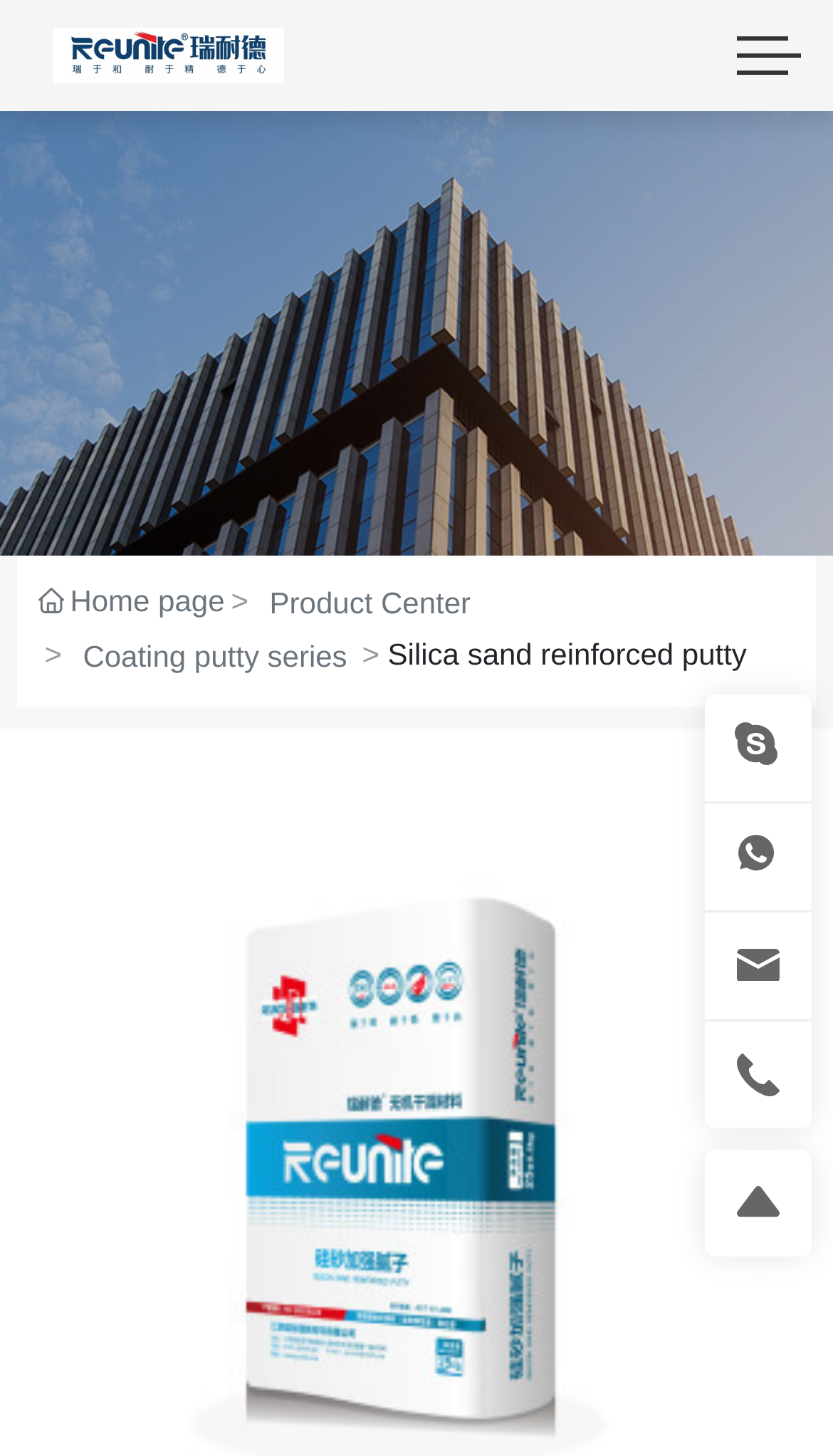Use a single word or phrase to answer the question:
What is the current page?

Home page